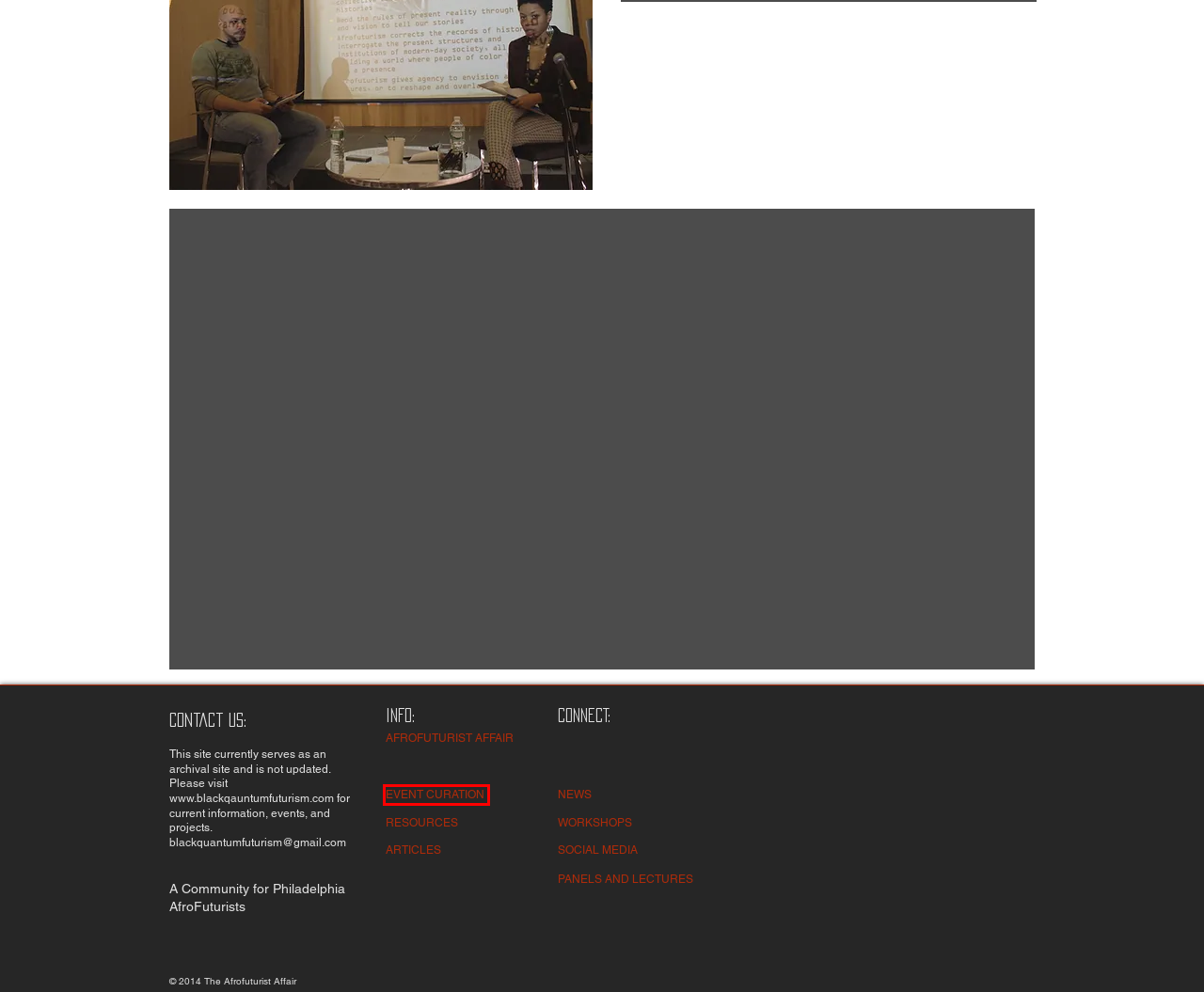Given a webpage screenshot with a UI element marked by a red bounding box, choose the description that best corresponds to the new webpage that will appear after clicking the element. The candidates are:
A. EVENT CURATION :: THE AFROFUTURIST AFFAIR
B. PRESS :: THE AFROFUTURIST AFFAIR
C. SERVICES :: THE AFROFUTURIST AFFAIR
D. ABOUT :: AFROFUTURIST AFFAIR
E. RESOURCES :: THE AFROFUTURIST AFFAIR
F. Shop | blackquantumfuturism
G. WORKSHOPS & PANELS :: THE AFROFUTURIST AFFAIR
H. ABOUT :: THE AFROFUTURIST AFFAIR

A